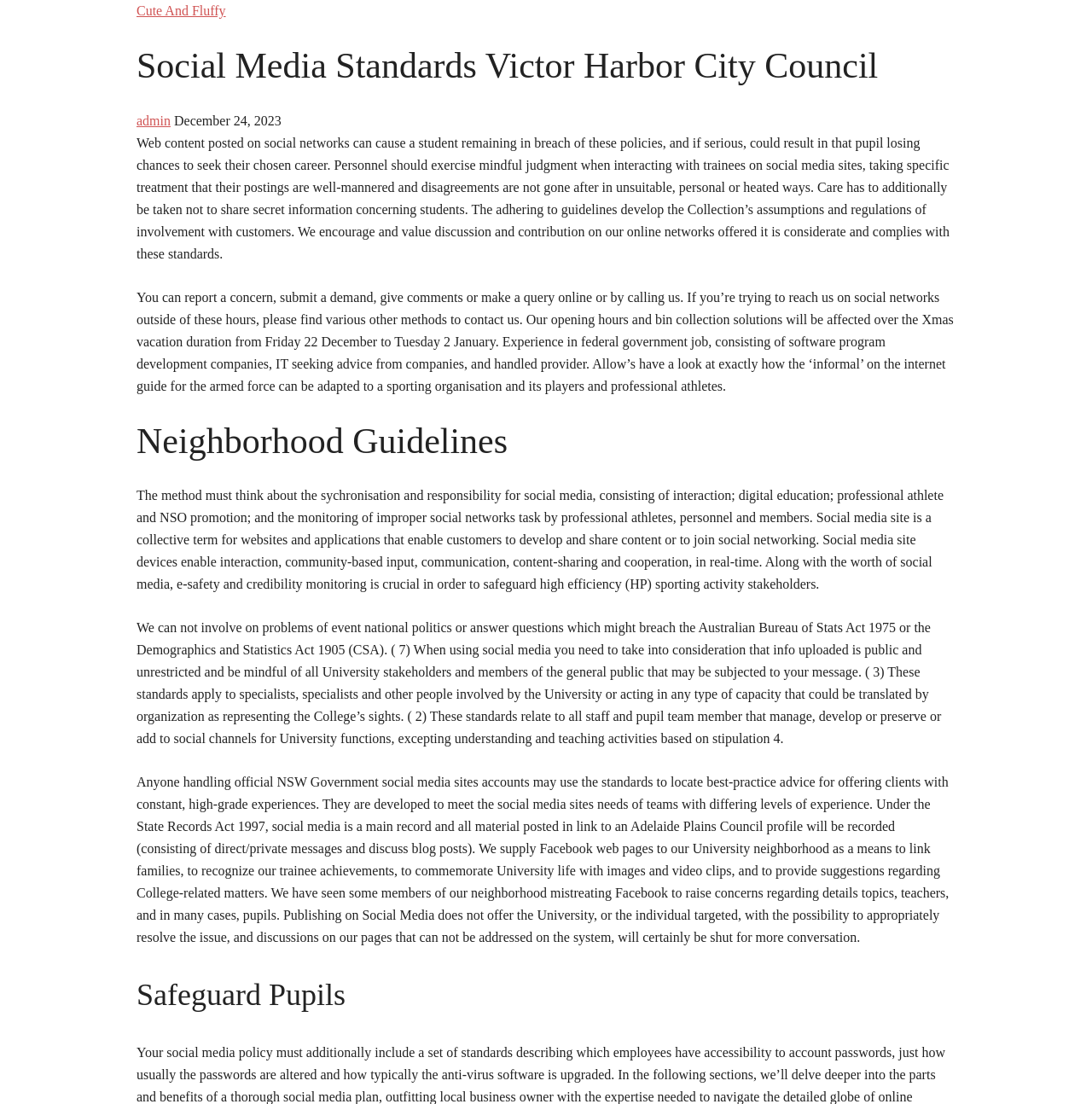Carefully observe the image and respond to the question with a detailed answer:
What is the purpose of social media standards?

Based on the webpage content, the social media standards are guidelines for online interaction, specifically for personnel and students, to ensure respectful and appropriate communication on social media platforms.